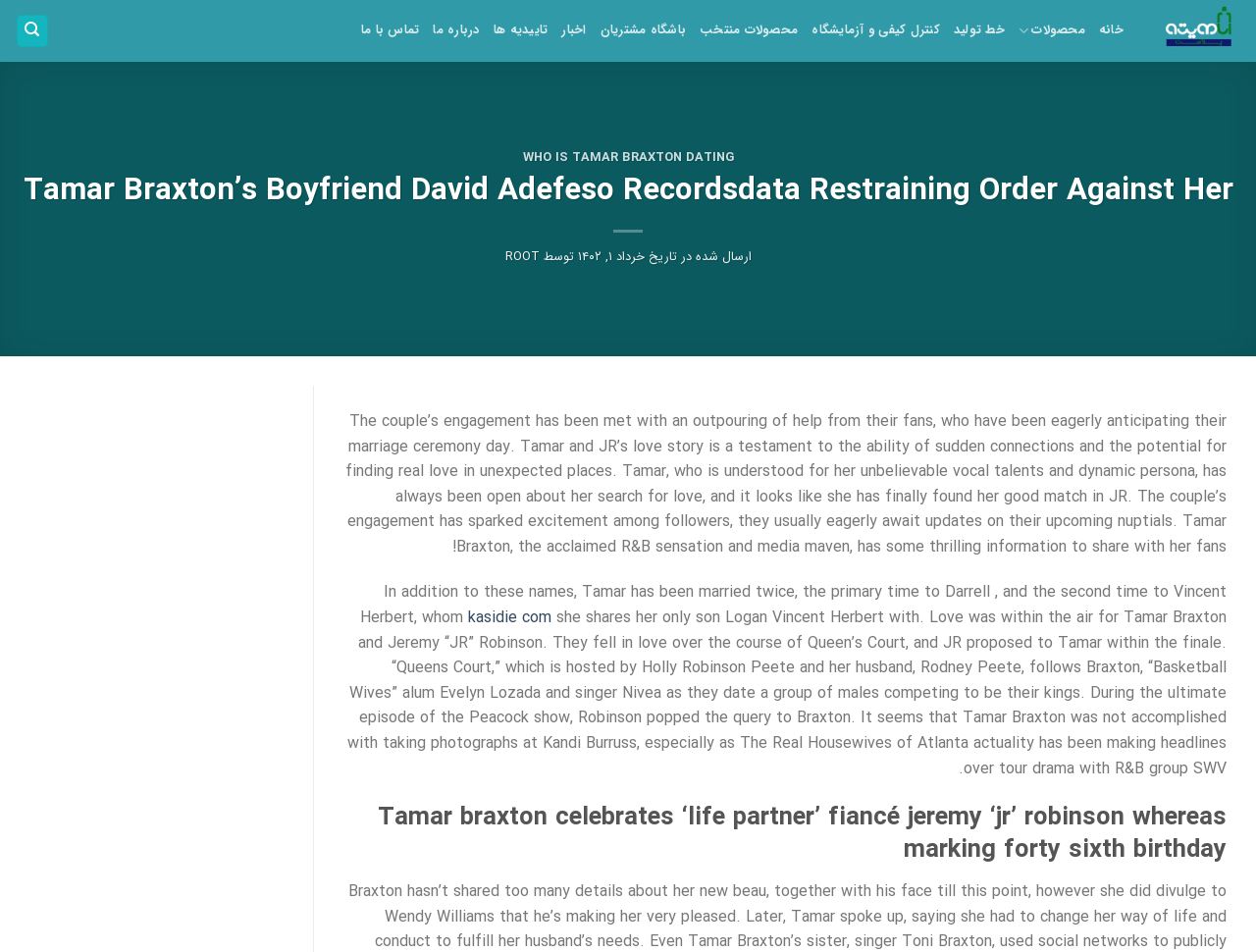How many times has Tamar Braxton been married?
Provide a short answer using one word or a brief phrase based on the image.

Twice